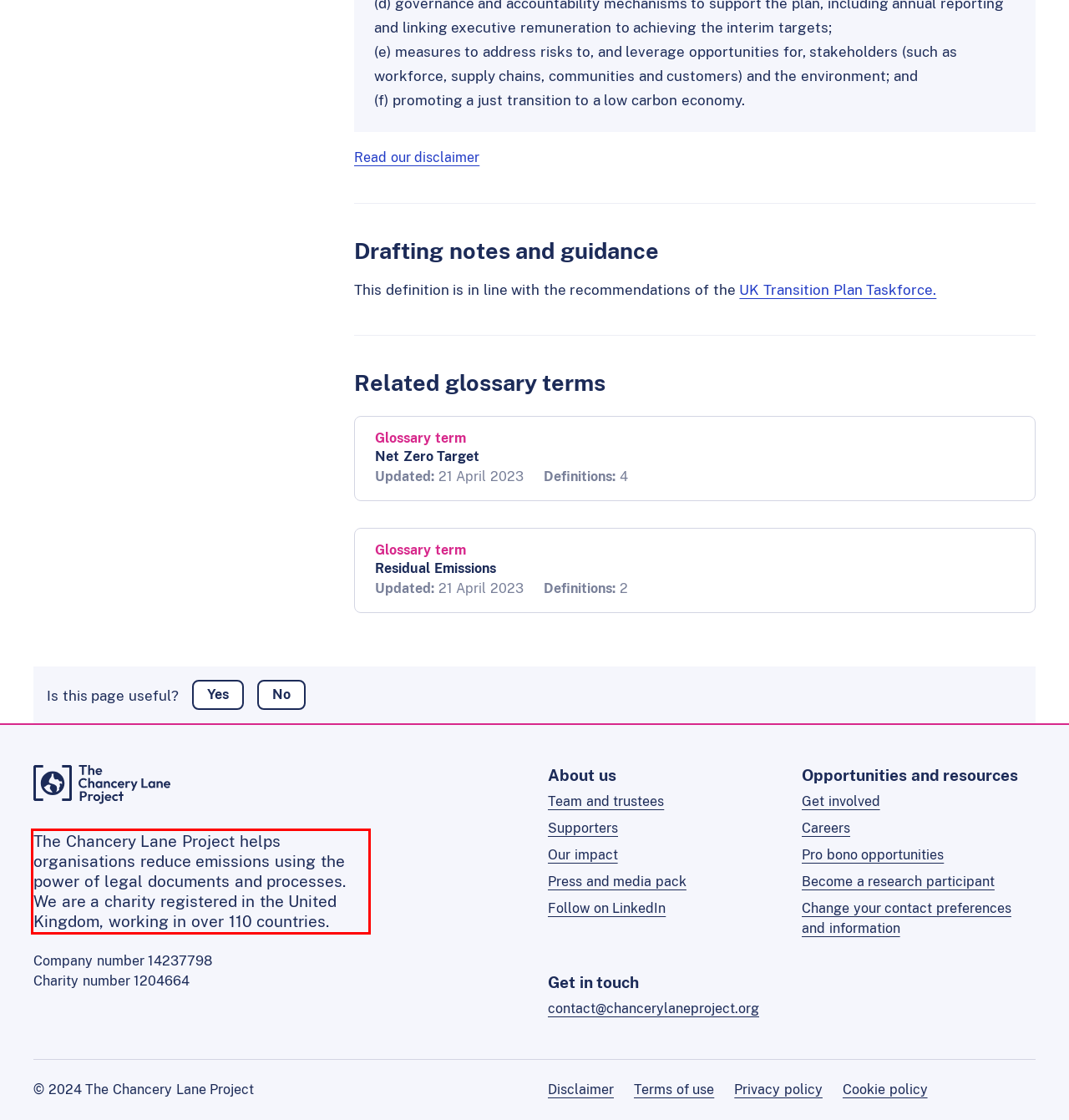Examine the webpage screenshot and use OCR to obtain the text inside the red bounding box.

The Chancery Lane Project helps organisations reduce emissions using the power of legal documents and processes. We are a charity registered in the United Kingdom, working in over 110 countries.